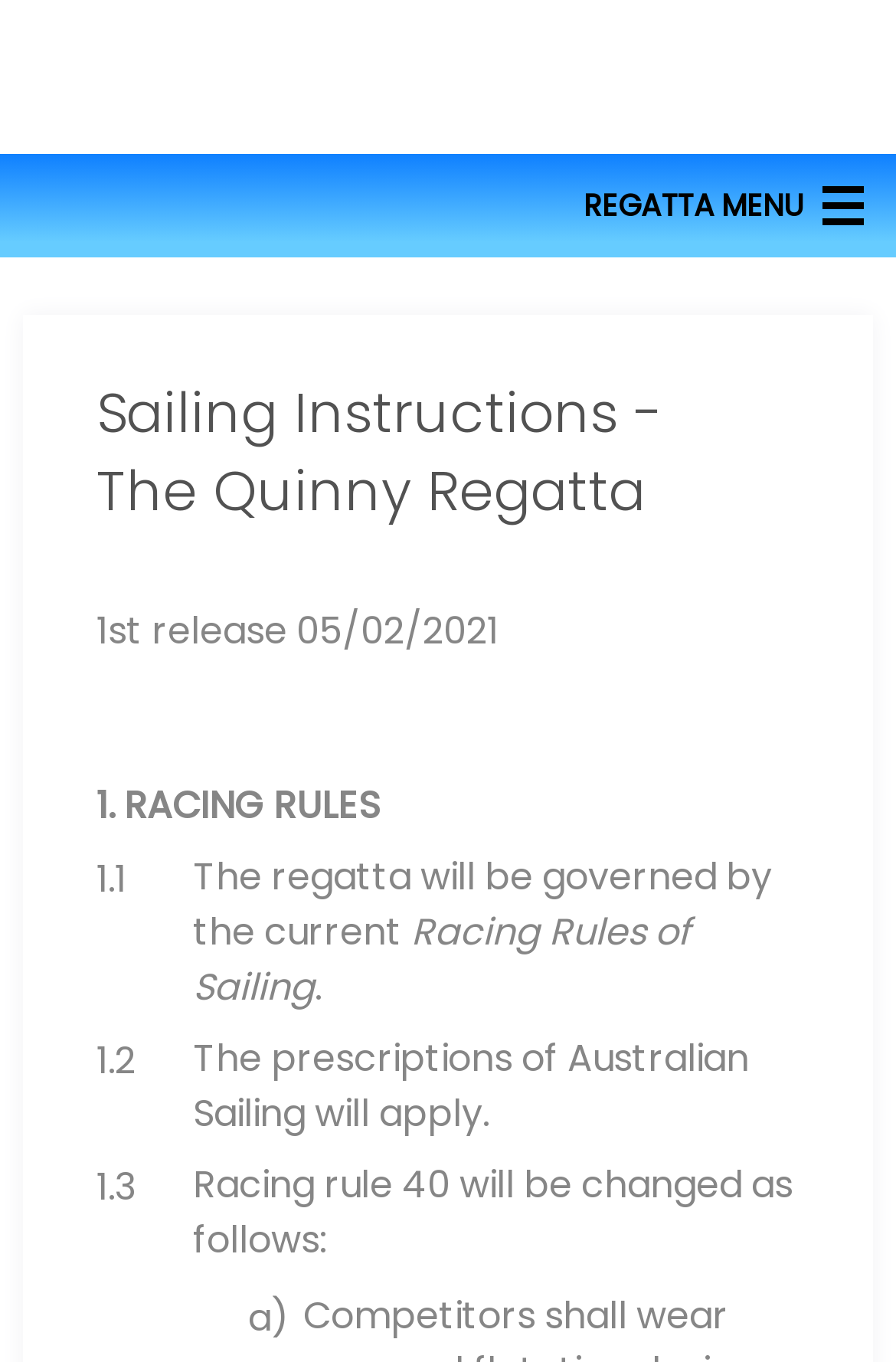Determine the bounding box of the UI component based on this description: "HOME". The bounding box coordinates should be four float values between 0 and 1, i.e., [left, top, right, bottom].

[0.0, 0.19, 1.0, 0.266]